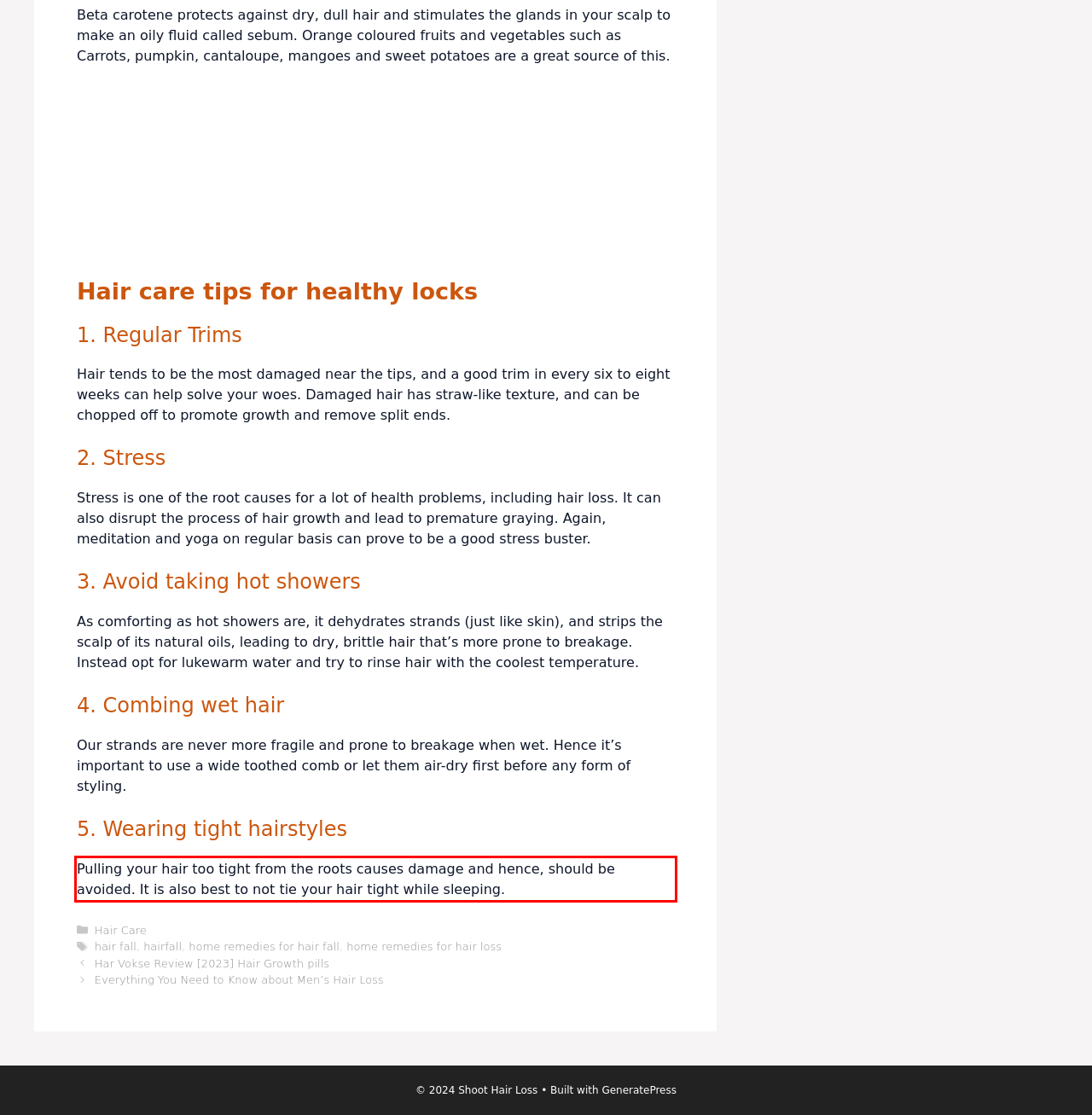The screenshot you have been given contains a UI element surrounded by a red rectangle. Use OCR to read and extract the text inside this red rectangle.

Pulling your hair too tight from the roots causes damage and hence, should be avoided. It is also best to not tie your hair tight while sleeping.